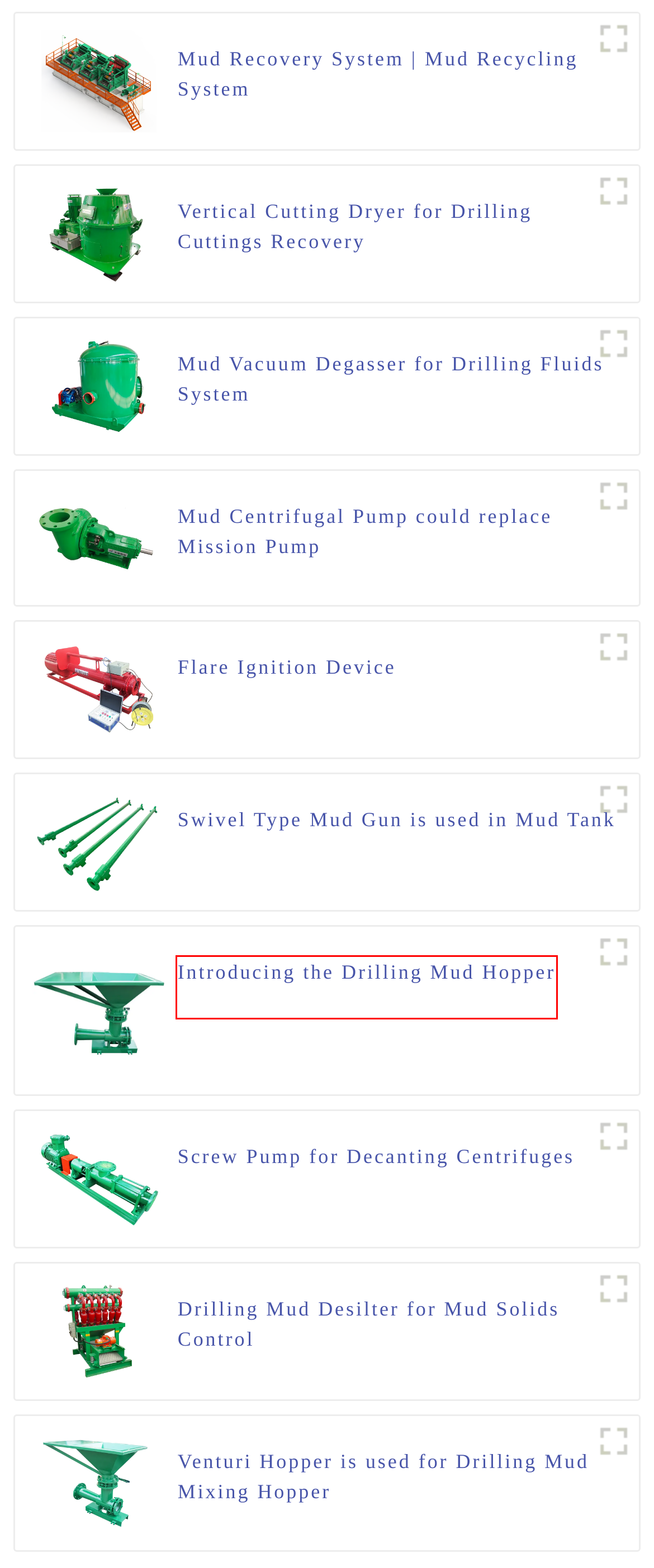You have been given a screenshot of a webpage with a red bounding box around a UI element. Select the most appropriate webpage description for the new webpage that appears after clicking the element within the red bounding box. The choices are:
A. China Drilling Mud Desilter for Mud Solids Control Manufacturer and Supplier | TianRui
B. China Mud Vacuum Degasser for Drilling Fluids System Manufacturer and Supplier | TianRui
C. China Mud Centrifugal Pump could replace Mission Pump Manufacturer and Supplier | TianRui
D. China Flare Ignition Device Manufacturer and Supplier | TianRui
E. China Vertical Cutting Dryer for Drilling Cuttings Recovery Manufacturer and Supplier | TianRui
F. China Swivel Type Mud Gun is used in Mud Tank Manufacturer and Supplier | TianRui
G. China Screw Pump for Decanting Centrifuges Manufacturer and Supplier | TianRui
H. China Introducing the Drilling Mud Hopper Manufacturer and Supplier | TianRui

H